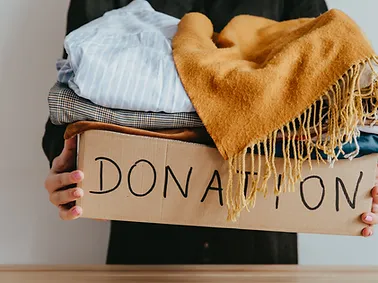Give a detailed account of everything present in the image.

In this uplifting image, a person is seen holding a cardboard box filled with a variety of clothing items, including colorful blankets and garments. The box is prominently labeled "DONATION," symbolizing a spirit of generosity and community support. This visual encapsulates the essence of volunteering and charitable acts, particularly in contexts where individuals contribute to community initiatives. The image aligns well with projects focused on helping those in need, such as clothing drives and donations to local charities, highlighting the importance of collective efforts to make a positive impact in society.